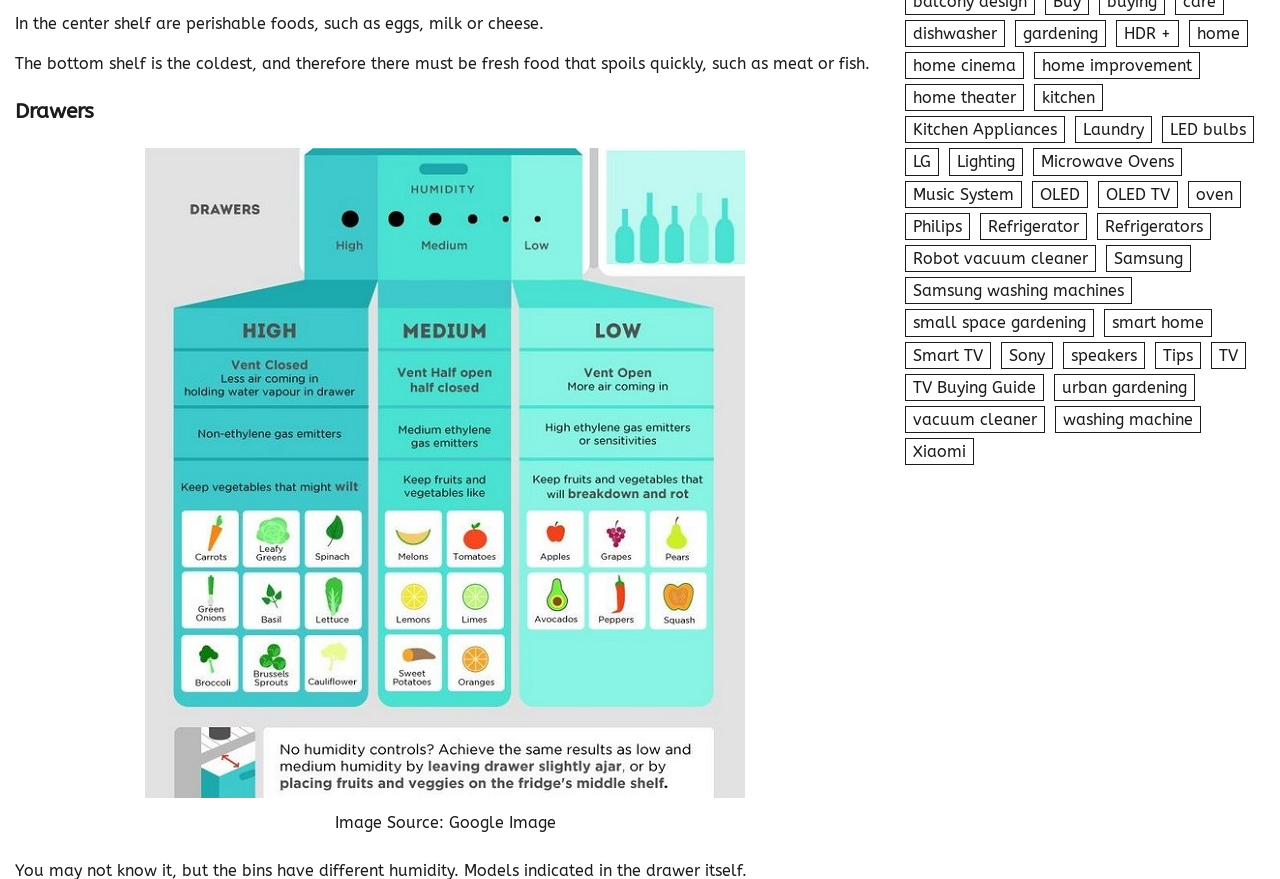Please identify the coordinates of the bounding box that should be clicked to fulfill this instruction: "View 'home' items".

[0.929, 0.022, 0.975, 0.053]